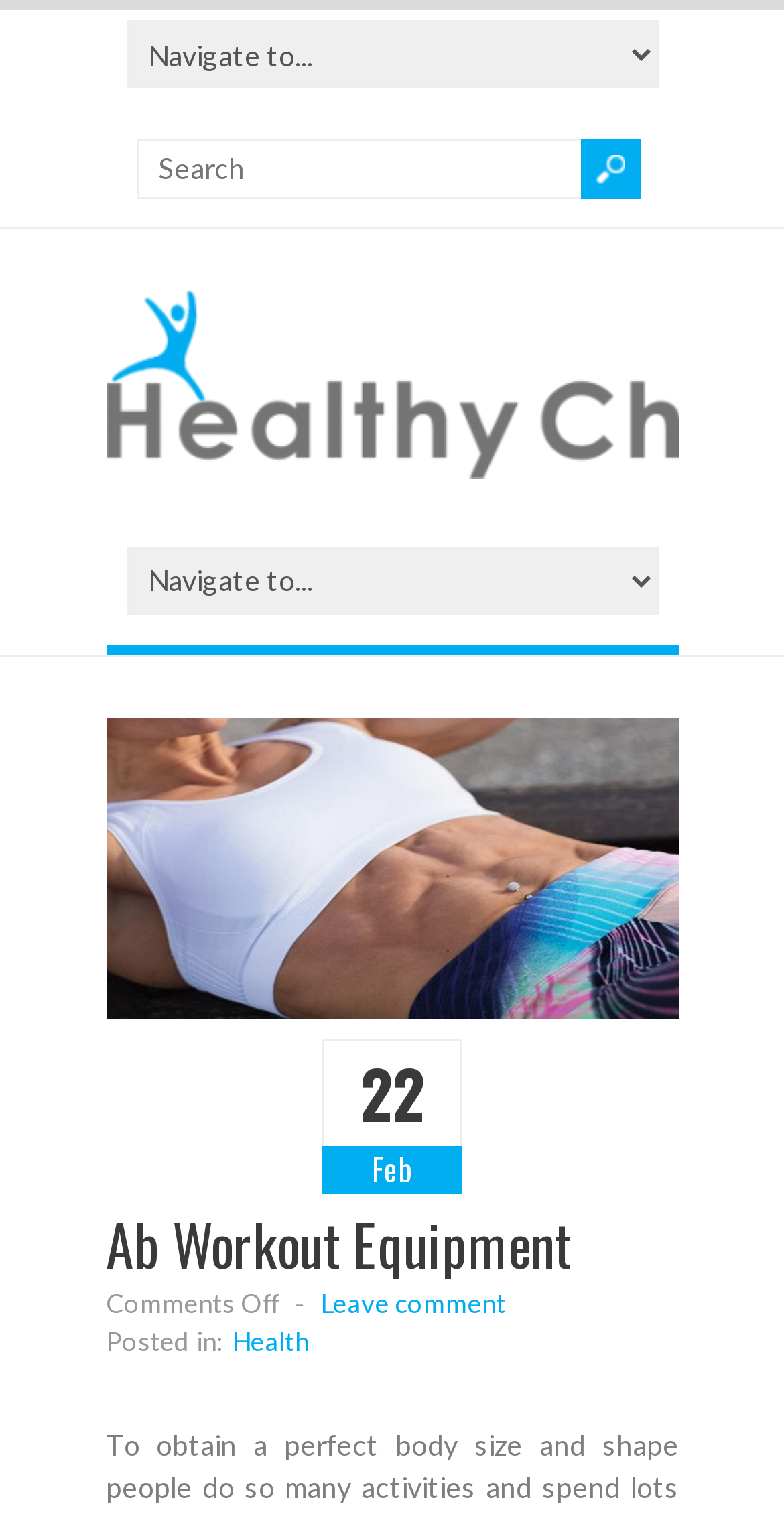Provide a one-word or short-phrase response to the question:
How many comments are there on the post?

Comments Off